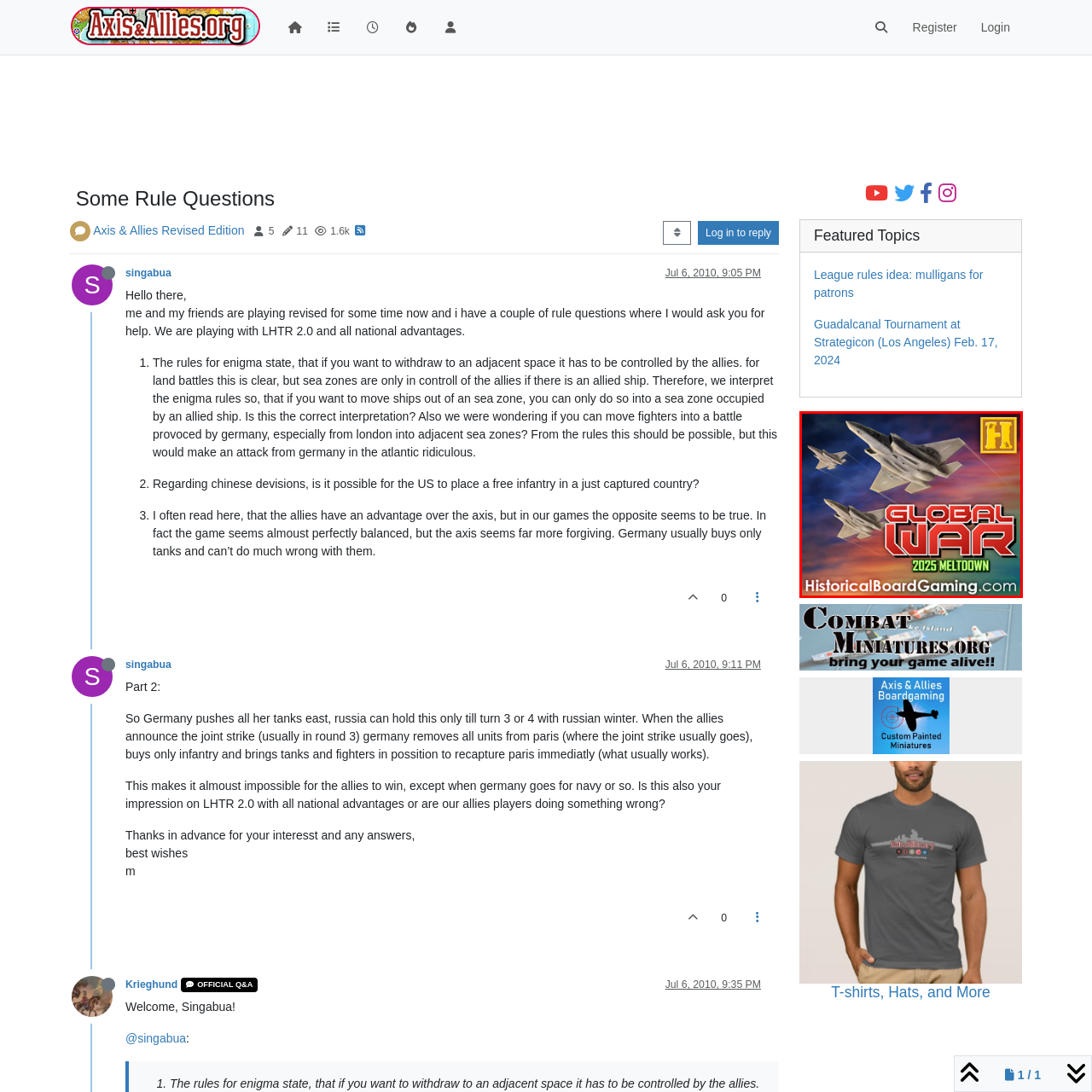Look closely at the image within the red-bordered box and thoroughly answer the question below, using details from the image: What is the theme of the board game 'Global War: 2025 Meltdown'?

The image features fighter jets soaring through a vibrant, colorful backdrop, emphasizing the game's military theme and high-stakes action, which suggests that the theme of the board game is military.